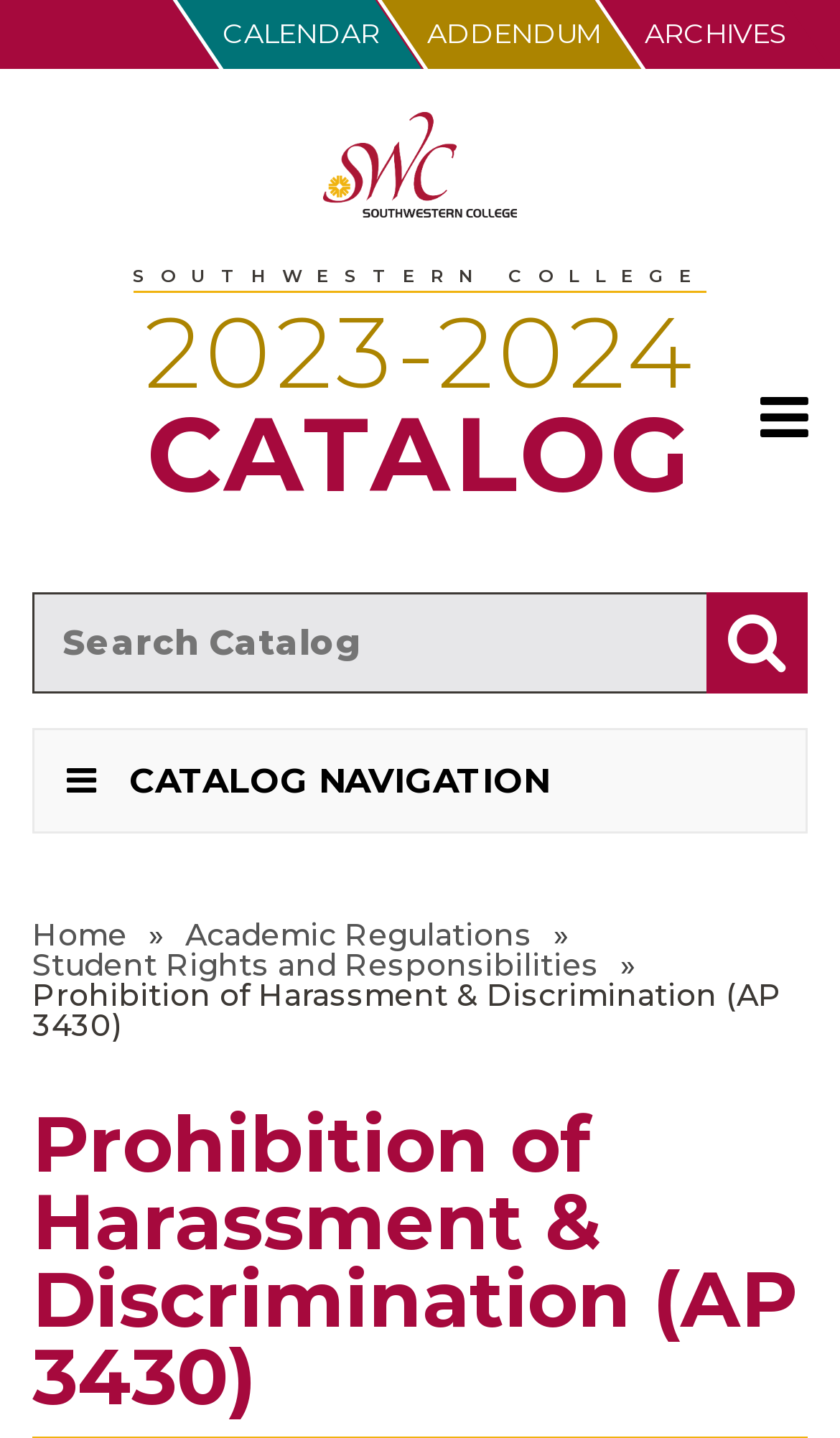Articulate a complete and detailed caption of the webpage elements.

The webpage is about the Prohibition of Harassment & Discrimination policy (AP 3430) at SouthWestern College. At the top, there are three links: "CALENDAR", "ADDENDUM", and "ARCHIVES", aligned horizontally. Below these links, there is a link to "SouthWestern College" accompanied by an image of the college's logo.

The main content area is divided into two sections. The top section has a heading "SOUTHWESTERN COLLEGE 2023-2024 CATALOG" and a link with the same text. There is also a button to toggle the menu on the right side of this section.

The bottom section has a search function with a label "Search catalog", a text box, and a "Submit search" button. Below the search function, there is a button labeled "CATALOG NAVIGATION". 

On the left side of the bottom section, there is a navigation menu with breadcrumbs, showing the current location within the catalog. The breadcrumbs consist of links to "Home", "Academic Regulations", and "Student Rights and Responsibilities", with a "»" symbol separating each link. The current page, "Prohibition of Harassment & Discrimination (AP 3430)", is highlighted at the bottom of the breadcrumbs.